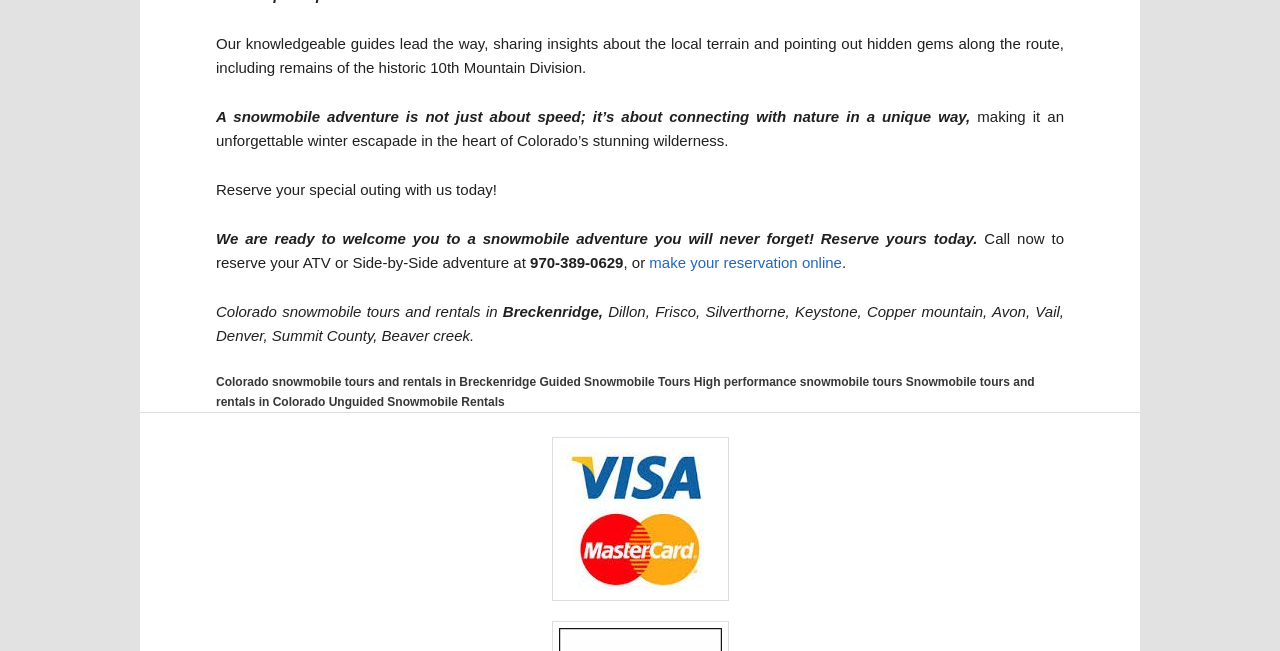Identify the bounding box coordinates for the UI element described by the following text: "make your reservation online". Provide the coordinates as four float numbers between 0 and 1, in the format [left, top, right, bottom].

[0.507, 0.39, 0.658, 0.416]